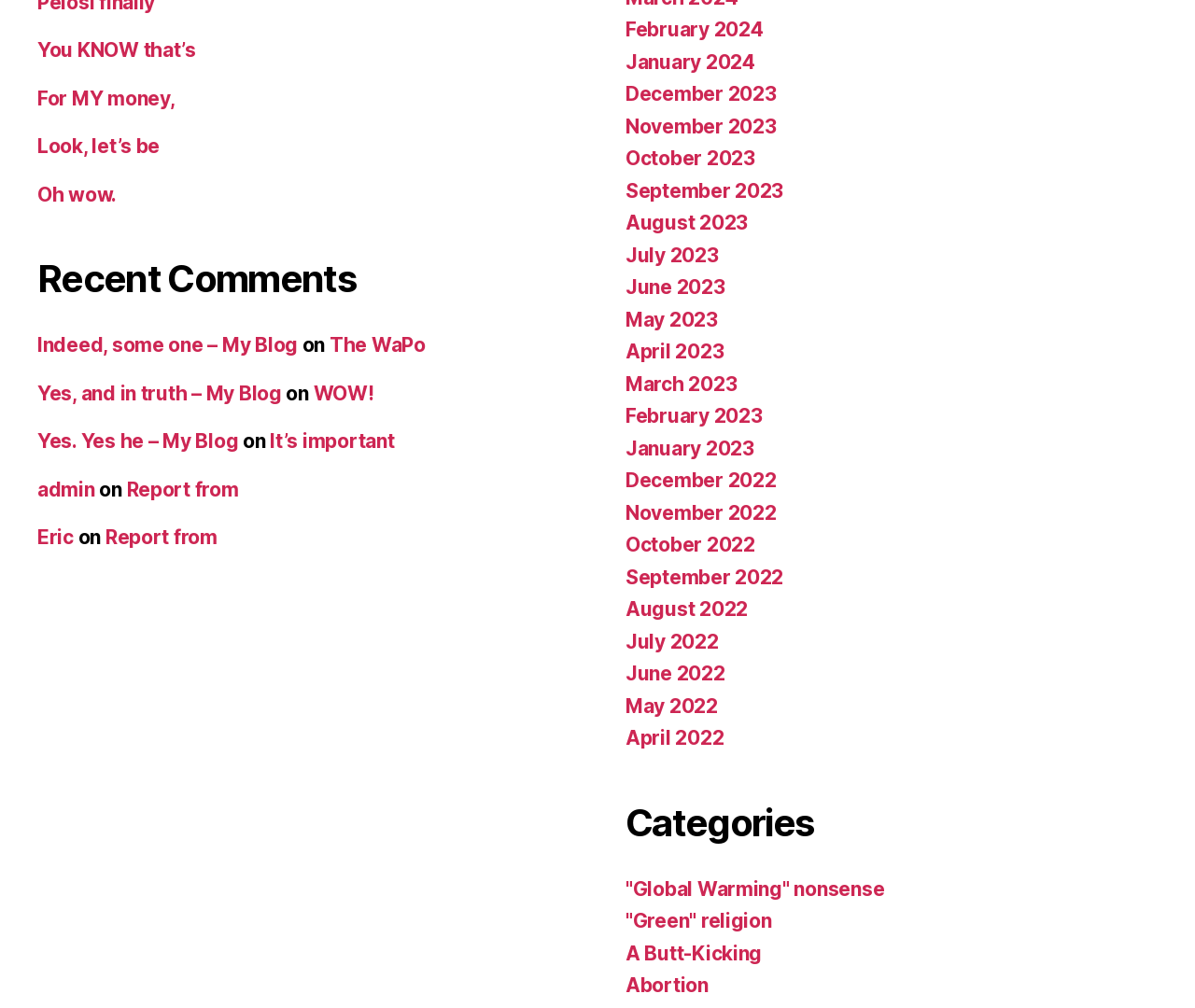Answer the question below in one word or phrase:
How many links are there in the 'Recent Comments' section?

9